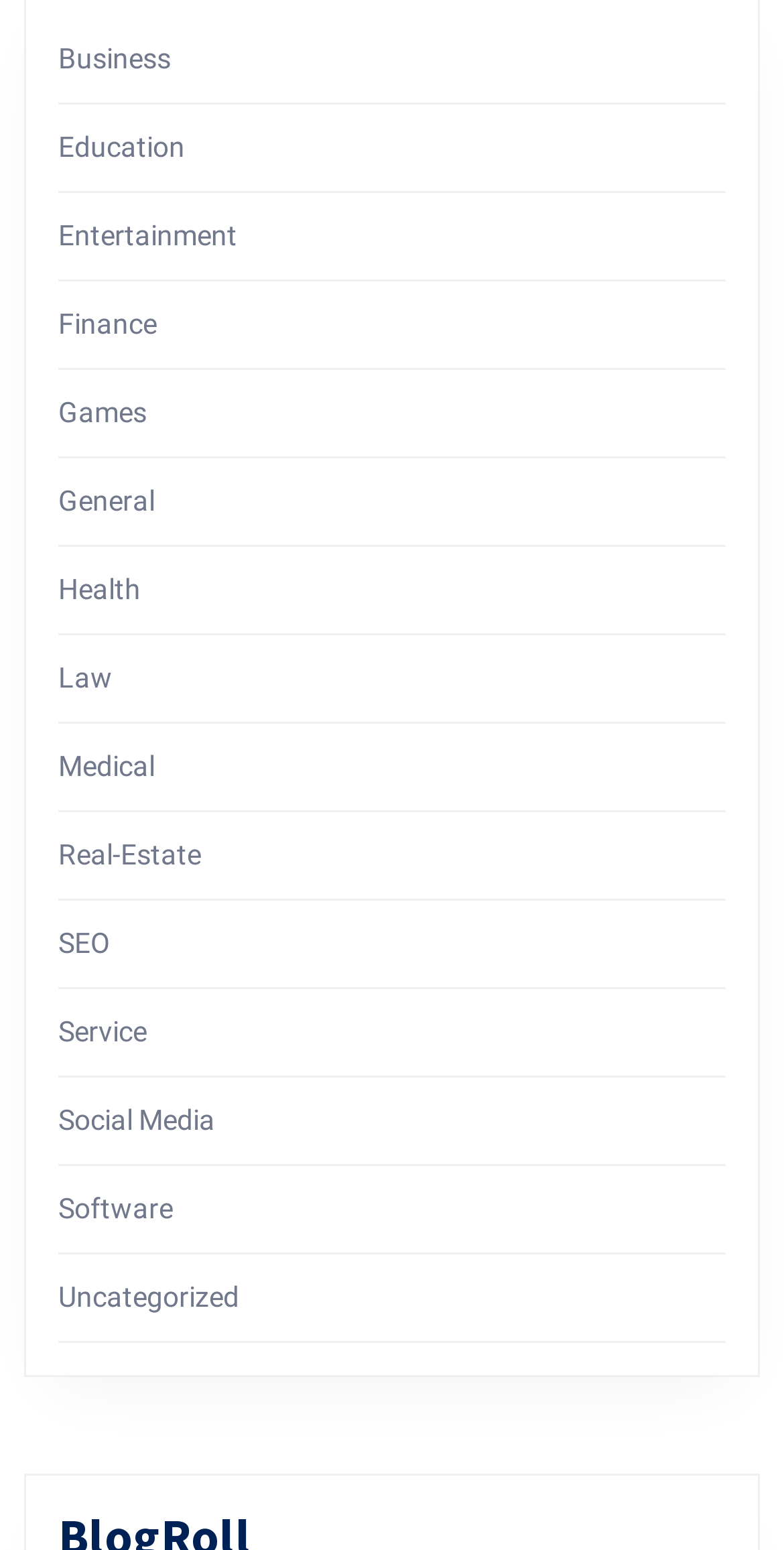Locate the bounding box coordinates of the clickable area to execute the instruction: "Click on Business". Provide the coordinates as four float numbers between 0 and 1, represented as [left, top, right, bottom].

[0.074, 0.028, 0.218, 0.048]